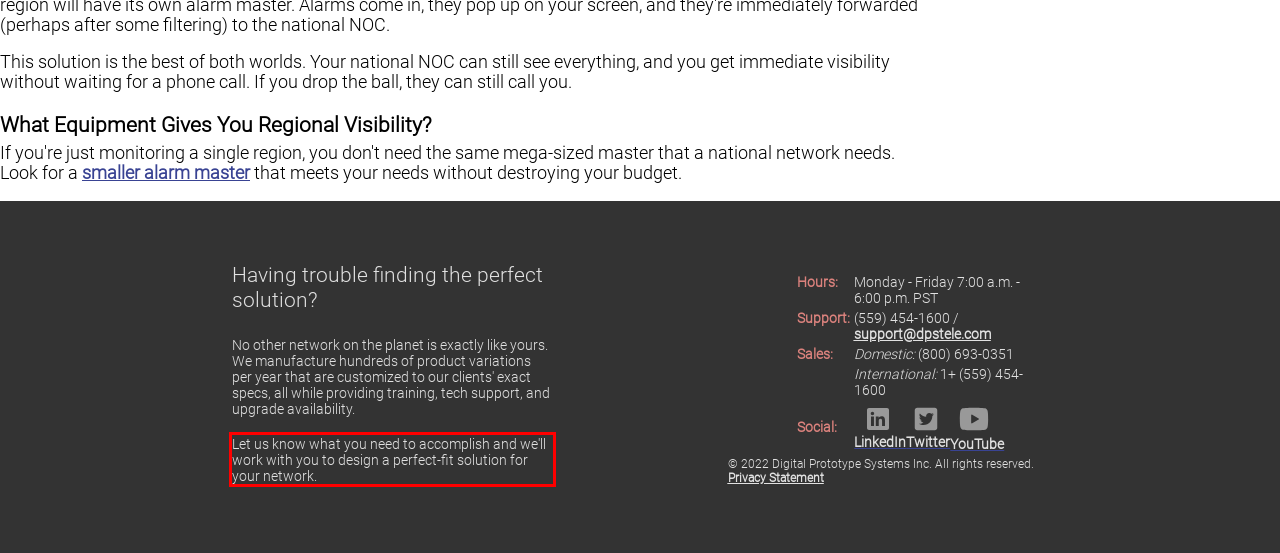From the provided screenshot, extract the text content that is enclosed within the red bounding box.

Let us know what you need to accomplish and we'll work with you to design a perfect-fit solution for your network.